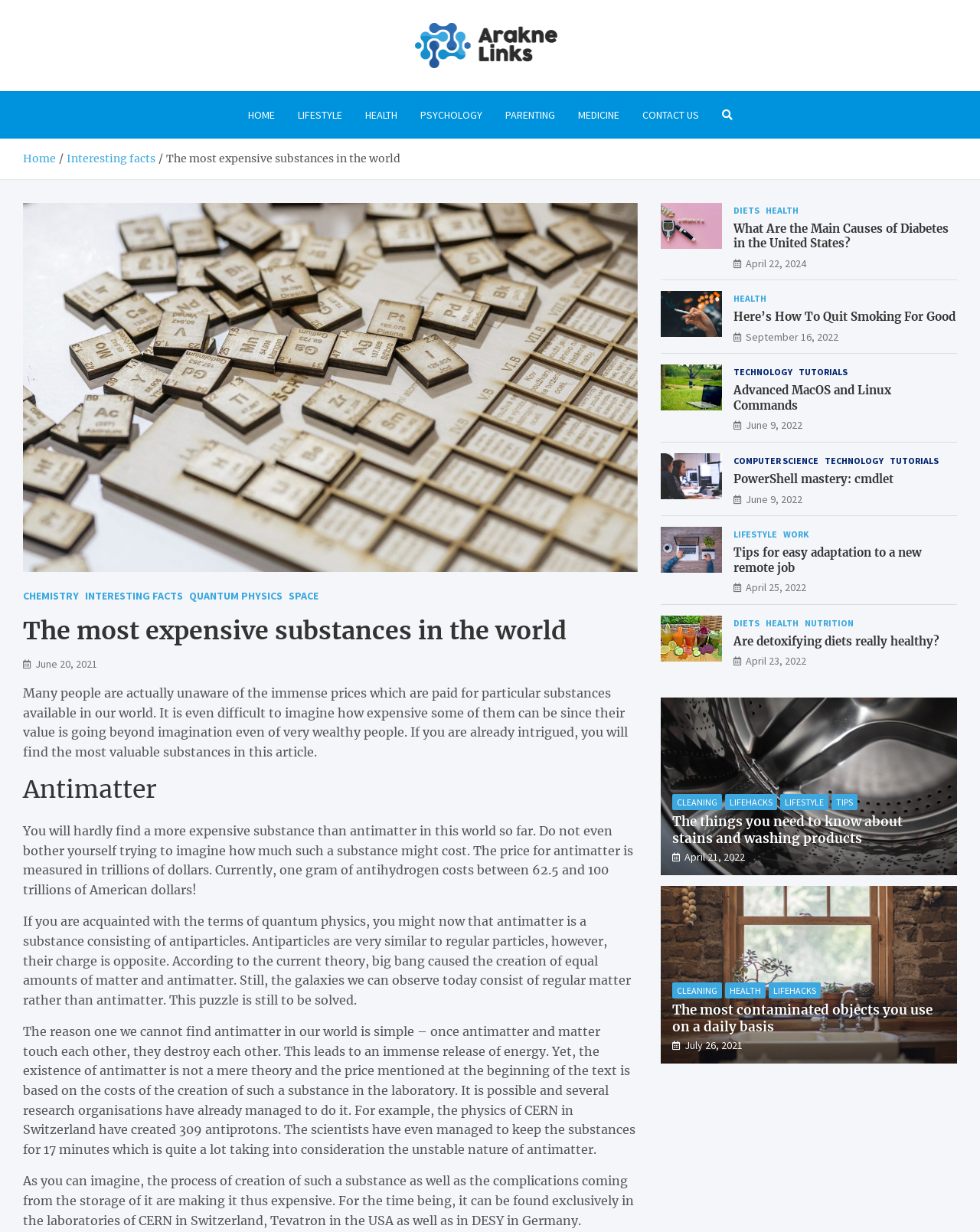How many categories are listed in the top navigation bar?
Could you answer the question in a detailed manner, providing as much information as possible?

The top navigation bar lists 7 categories: HOME, LIFESTYLE, HEALTH, PSYCHOLOGY, PARENTING, MEDICINE, and CONTACT US.